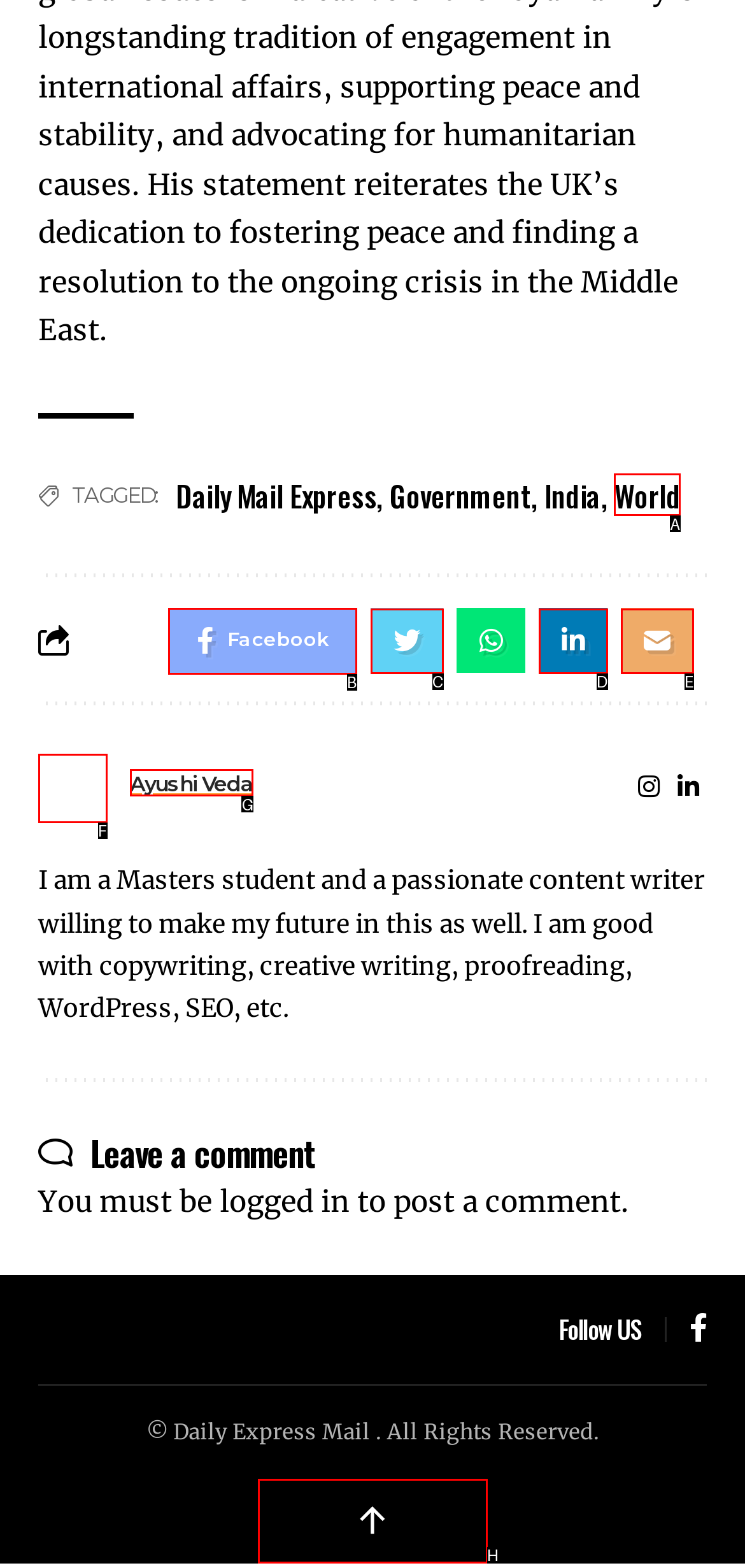Indicate the HTML element that should be clicked to perform the task: Follow US on Facebook Reply with the letter corresponding to the chosen option.

B